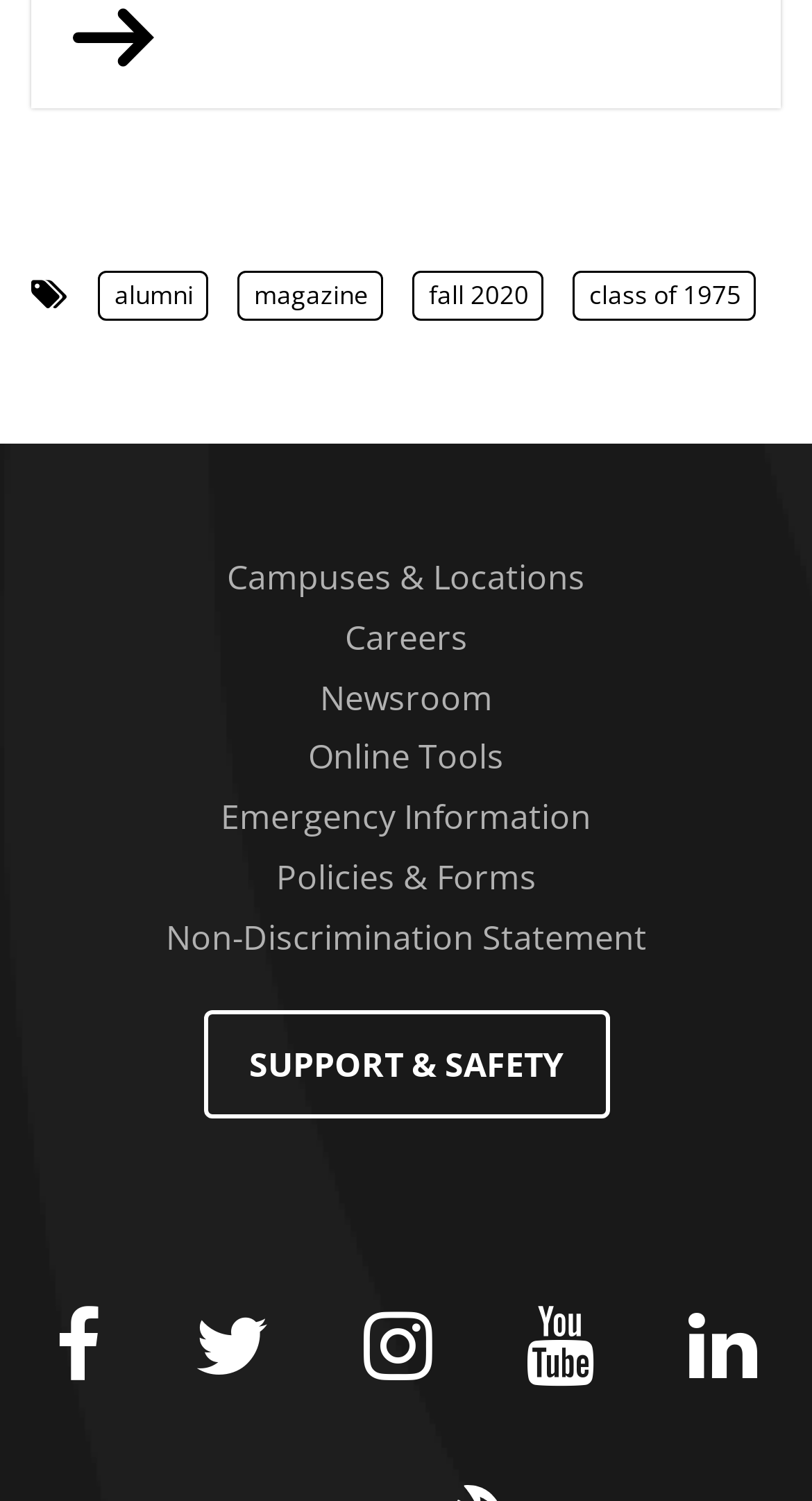Locate the UI element described by Campuses & Locations and provide its bounding box coordinates. Use the format (top-left x, top-left y, bottom-right x, bottom-right y) with all values as floating point numbers between 0 and 1.

[0.279, 0.369, 0.721, 0.4]